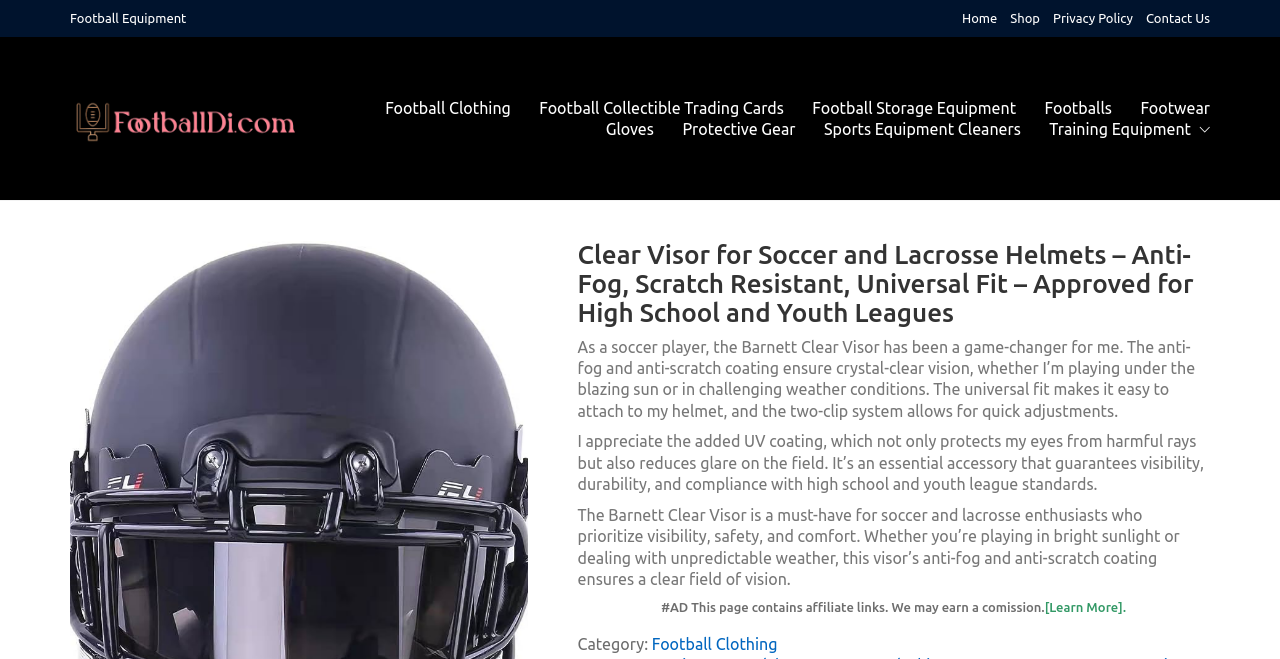What type of sports is the visor suitable for?
Look at the image and respond with a single word or a short phrase.

Soccer and Lacrosse